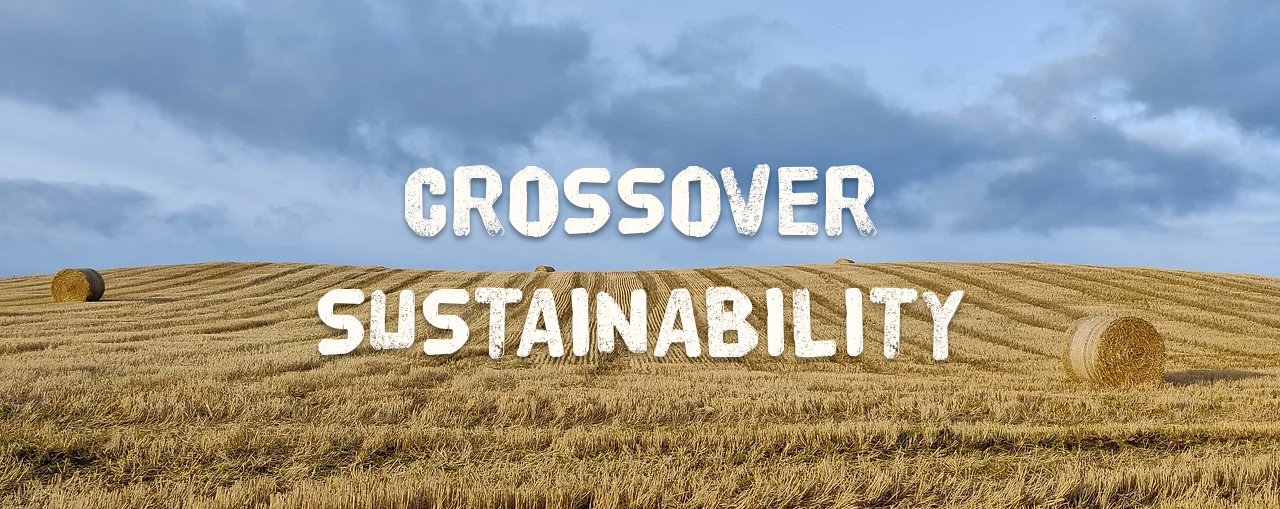What is scattered across the terrain in the foreground?
Could you answer the question in a detailed manner, providing as much information as possible?

According to the caption, in the foreground, rolled bales of harvested straw are scattered across the gently undulating terrain, which suggests that the objects scattered across the terrain are rolled bales of harvested straw.